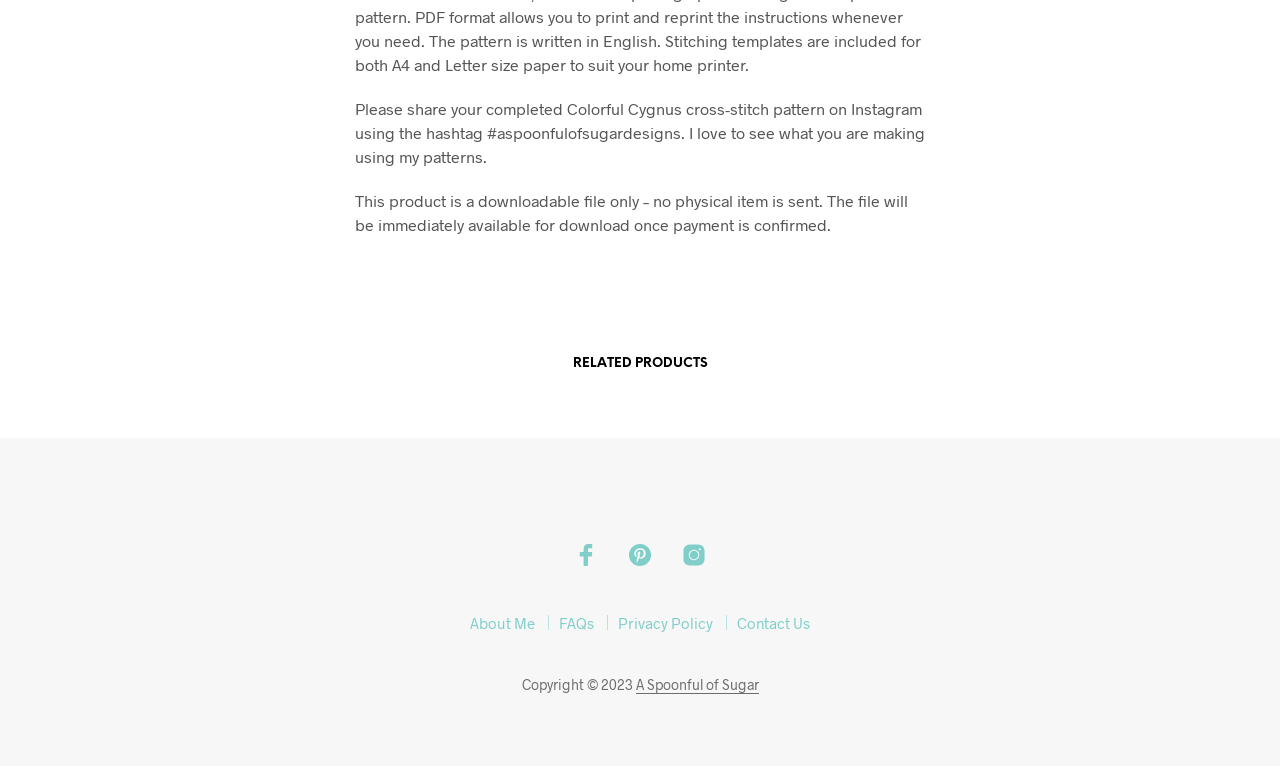What is the hashtag to share on Instagram?
We need a detailed and exhaustive answer to the question. Please elaborate.

The text 'Please share your completed Colorful Cygnus cross-stitch pattern on Instagram using the hashtag #aspoonfulofsugardesigns.' explicitly mentions the hashtag to use when sharing on Instagram.